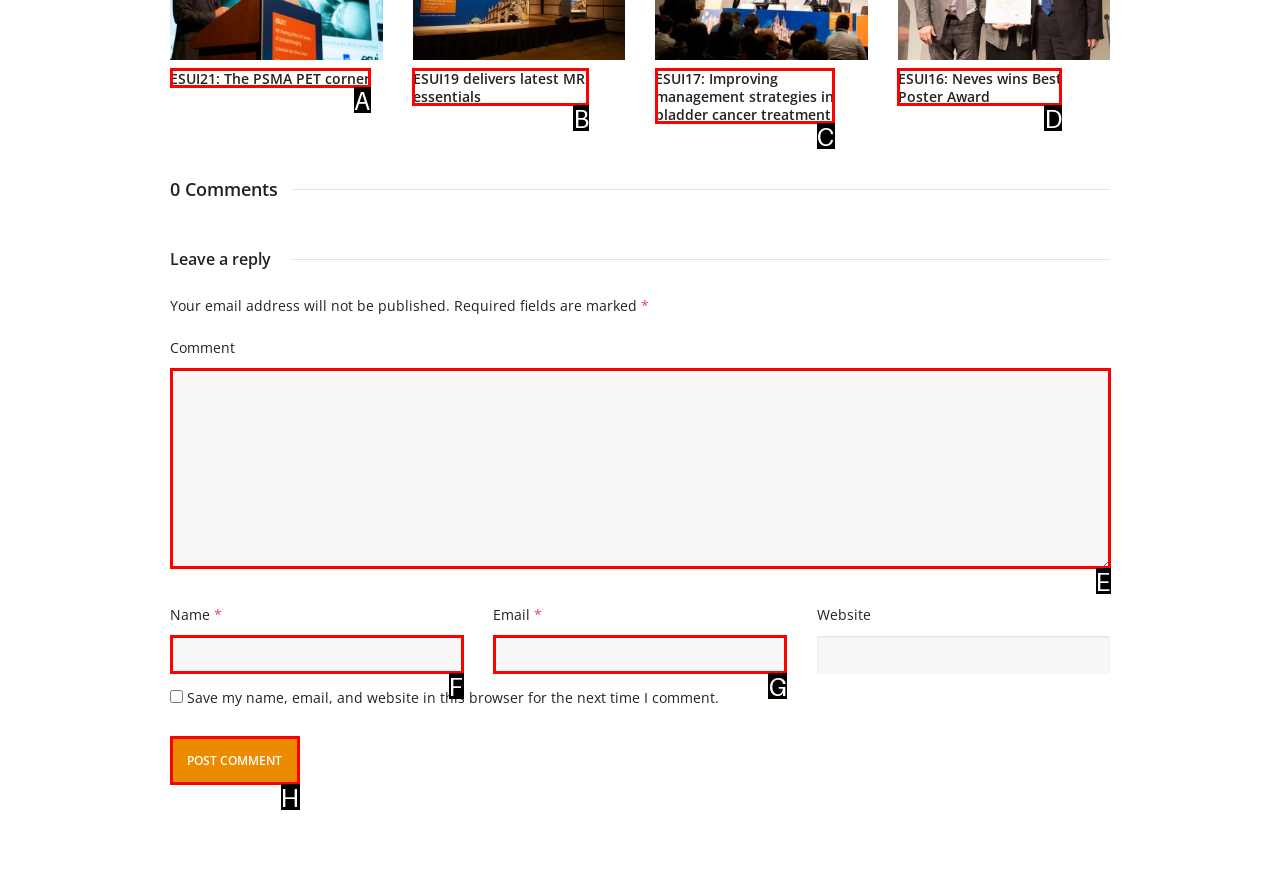Choose the option that aligns with the description: ESUI21: The PSMA PET corner
Respond with the letter of the chosen option directly.

A